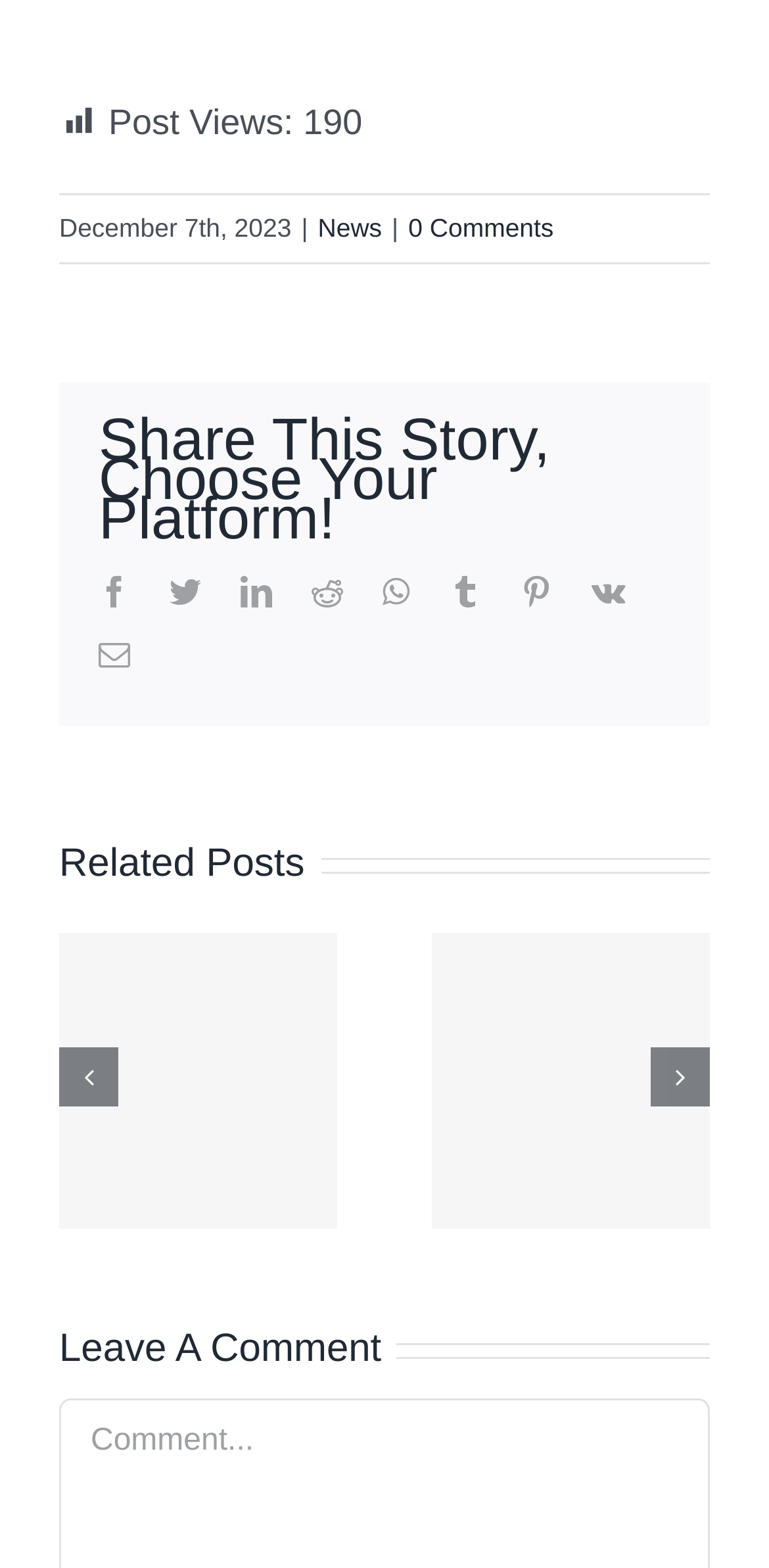What is the purpose of the section below the heading 'Share This Story, Choose Your Platform!'?
Provide a detailed answer to the question, using the image to inform your response.

The purpose of the section below the heading 'Share This Story, Choose Your Platform!' can be inferred by the presence of multiple social media platform icons and links, which suggests that the section is intended for sharing the story on social media.